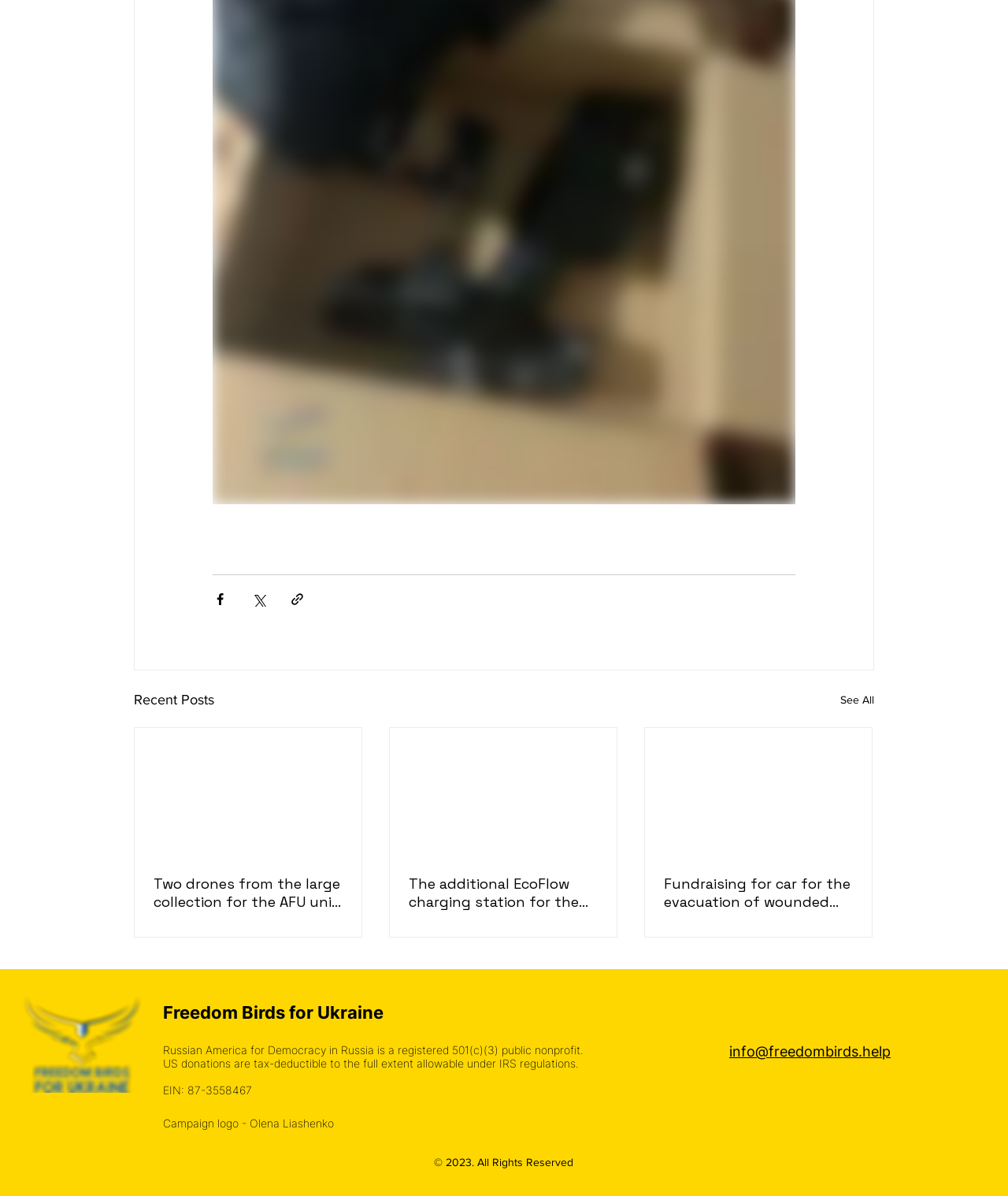Using the information in the image, give a detailed answer to the following question: How many recent posts are displayed?

I counted the number of articles under the 'Recent Posts' heading, which are three.